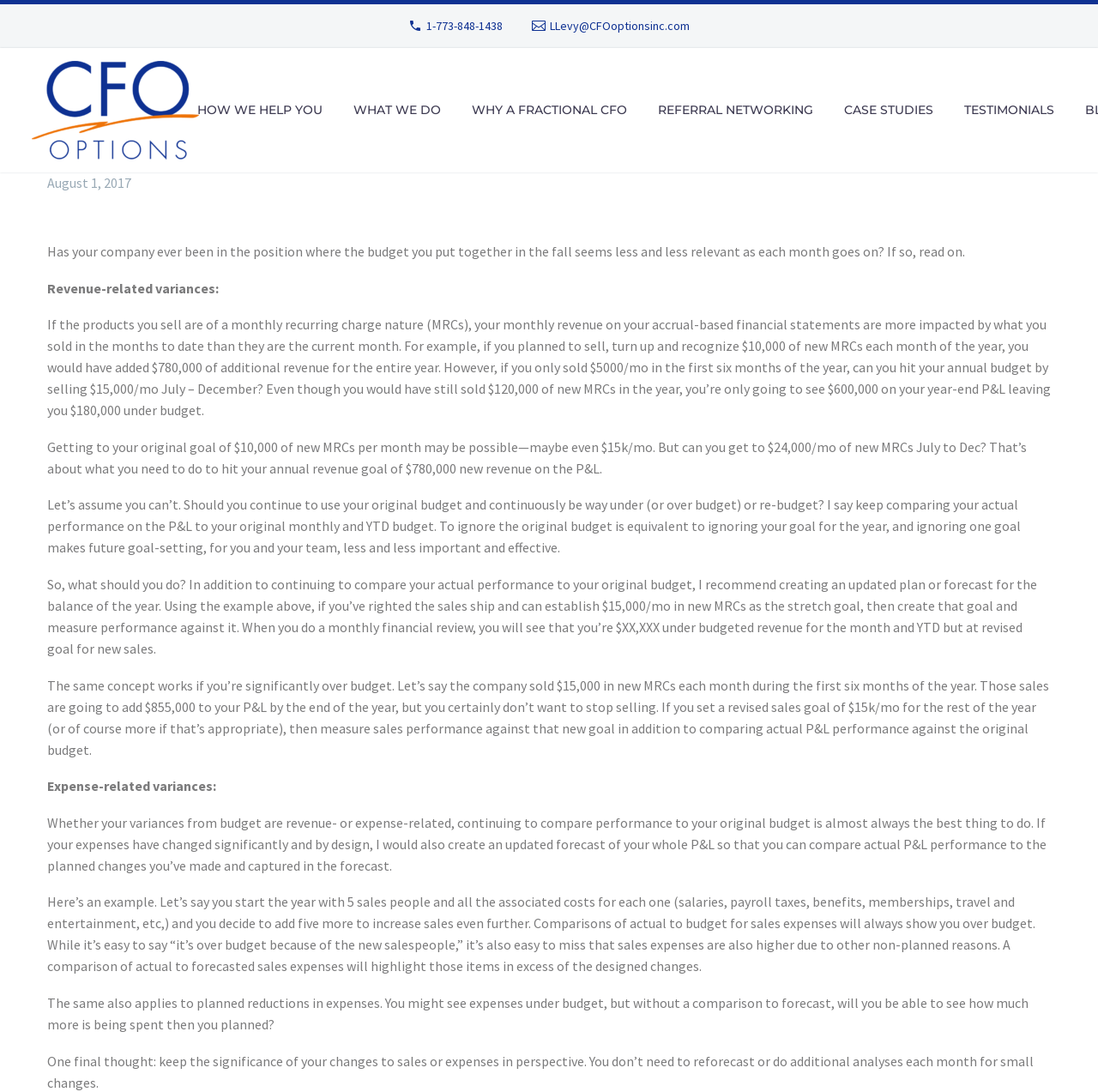Can you pinpoint the bounding box coordinates for the clickable element required for this instruction: "Read case studies"? The coordinates should be four float numbers between 0 and 1, i.e., [left, top, right, bottom].

[0.757, 0.09, 0.862, 0.112]